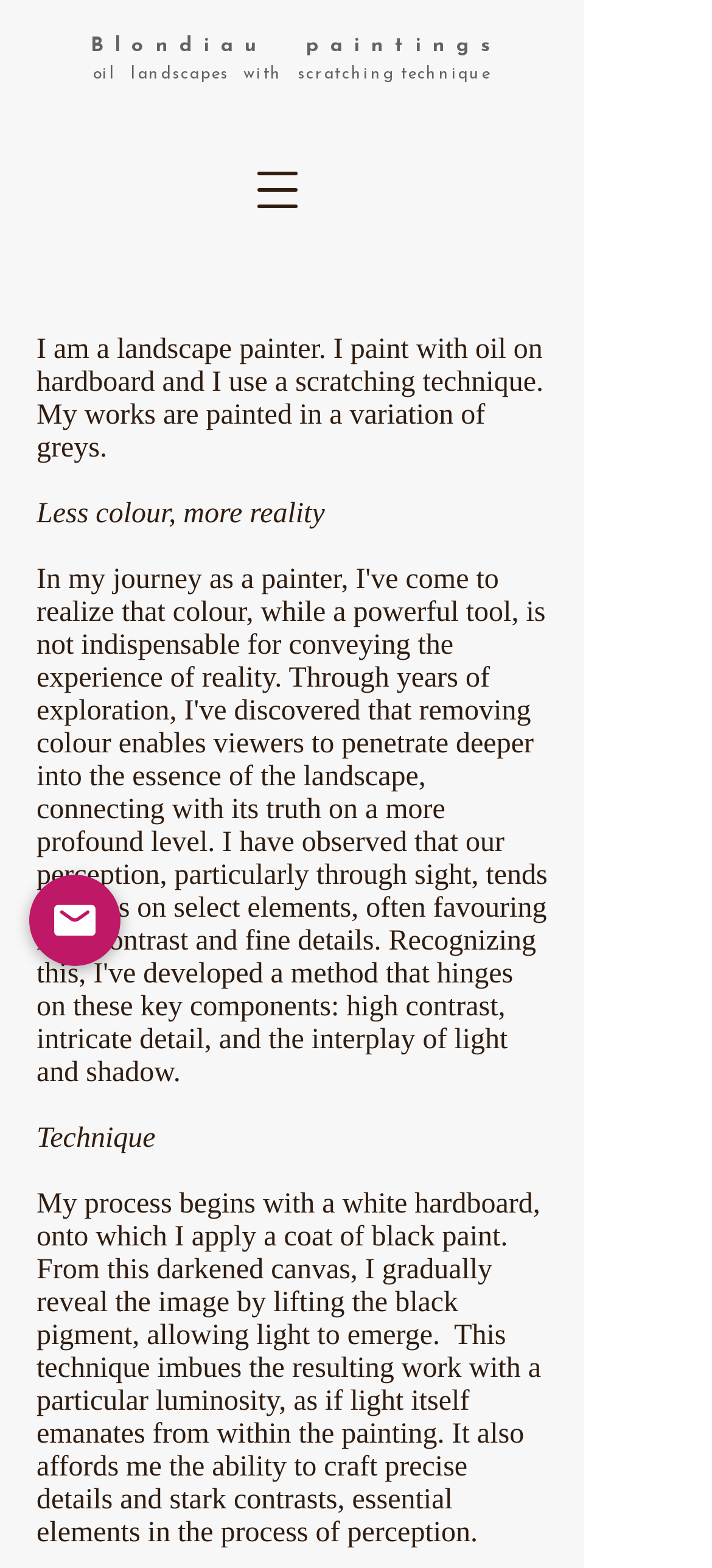Use a single word or phrase to answer the question:
What is the first step in the artist's process?

Applying black paint